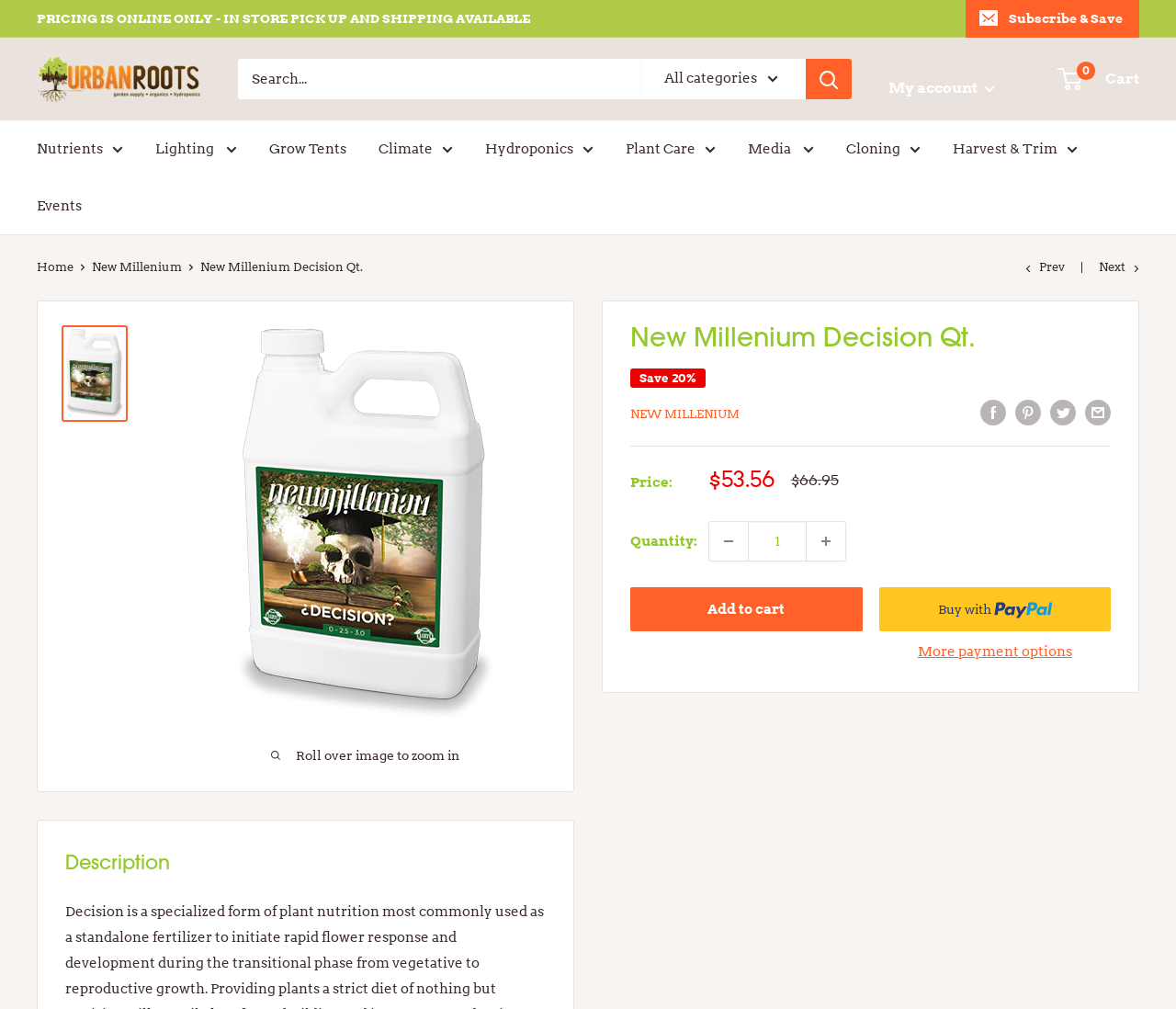Please examine the image and provide a detailed answer to the question: What is the name of the product?

The name of the product can be inferred from the breadcrumb navigation, where 'New Millenium Decision Qt.' is listed as the current page, and also from the heading 'New Millenium Decision Qt.' on the page.